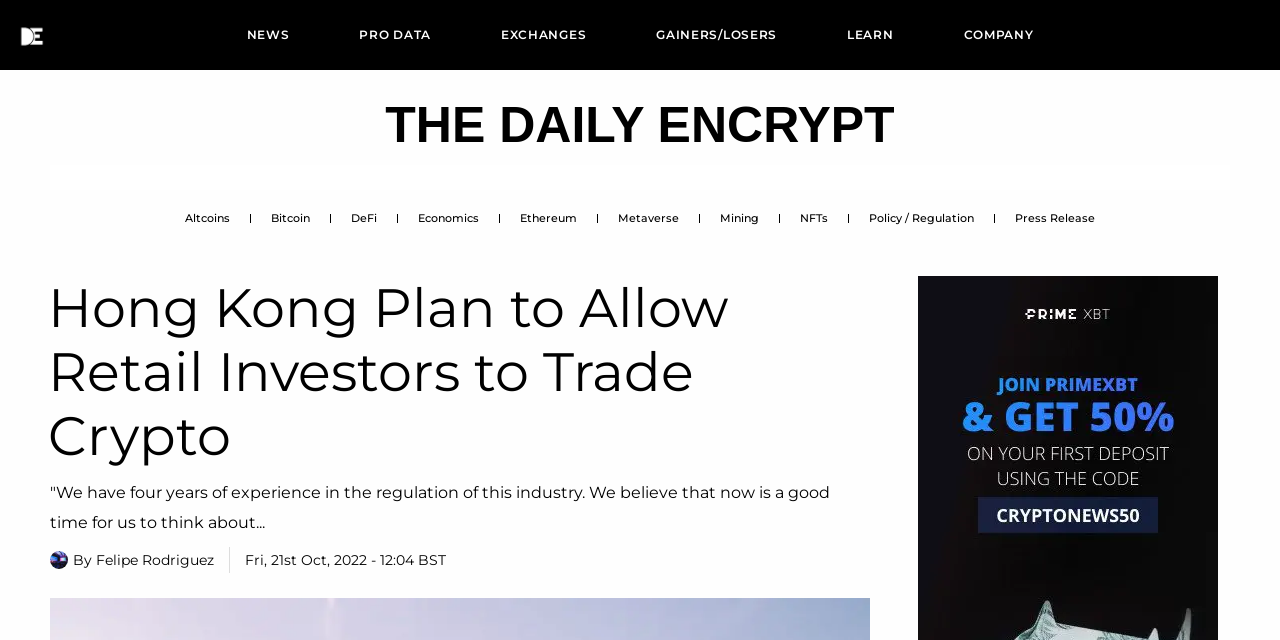Please identify the webpage's heading and generate its text content.

Hong Kong Plan to Allow Retail Investors to Trade Crypto